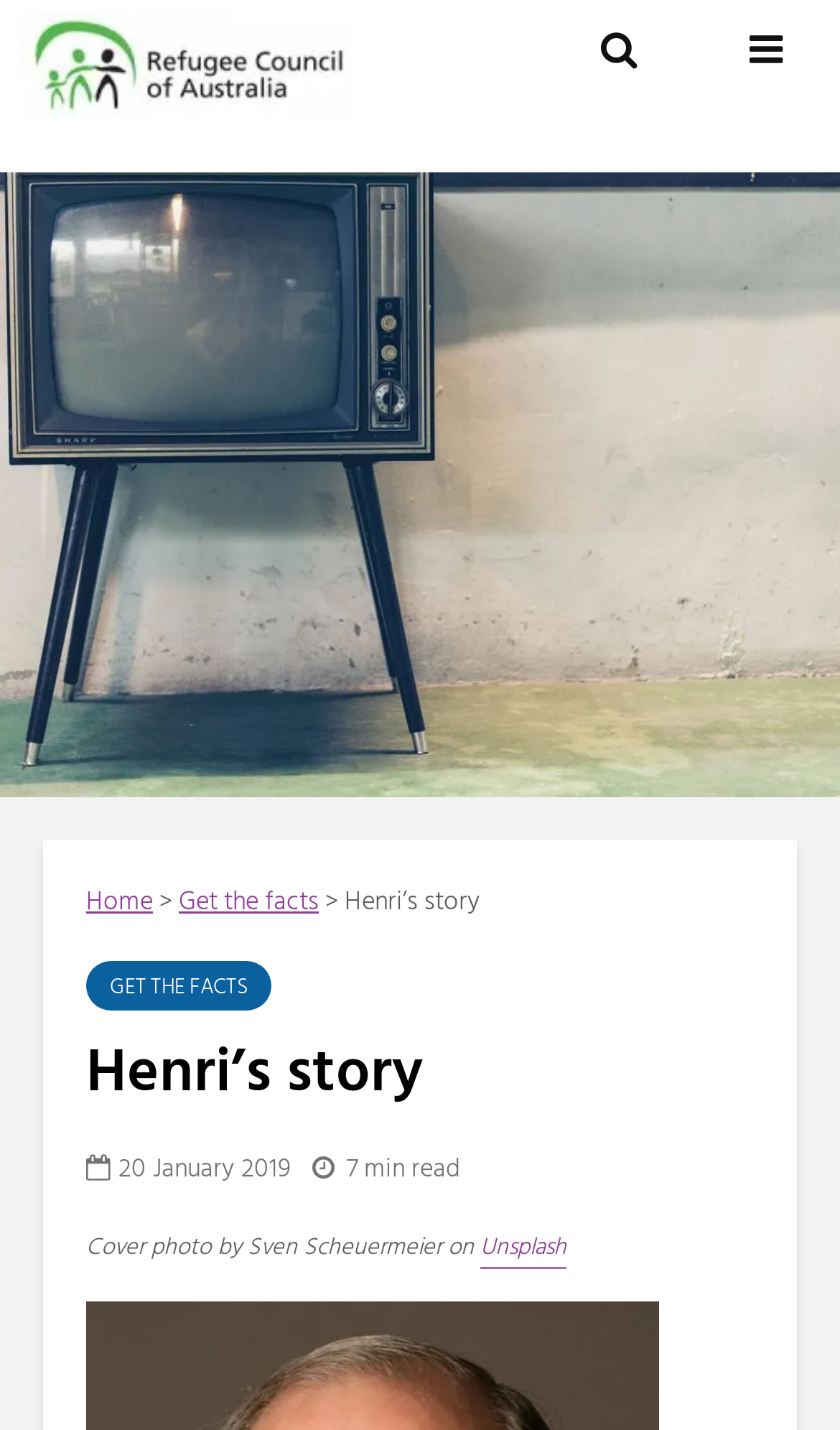How long does it take to read the story?
From the image, respond using a single word or phrase.

7 min